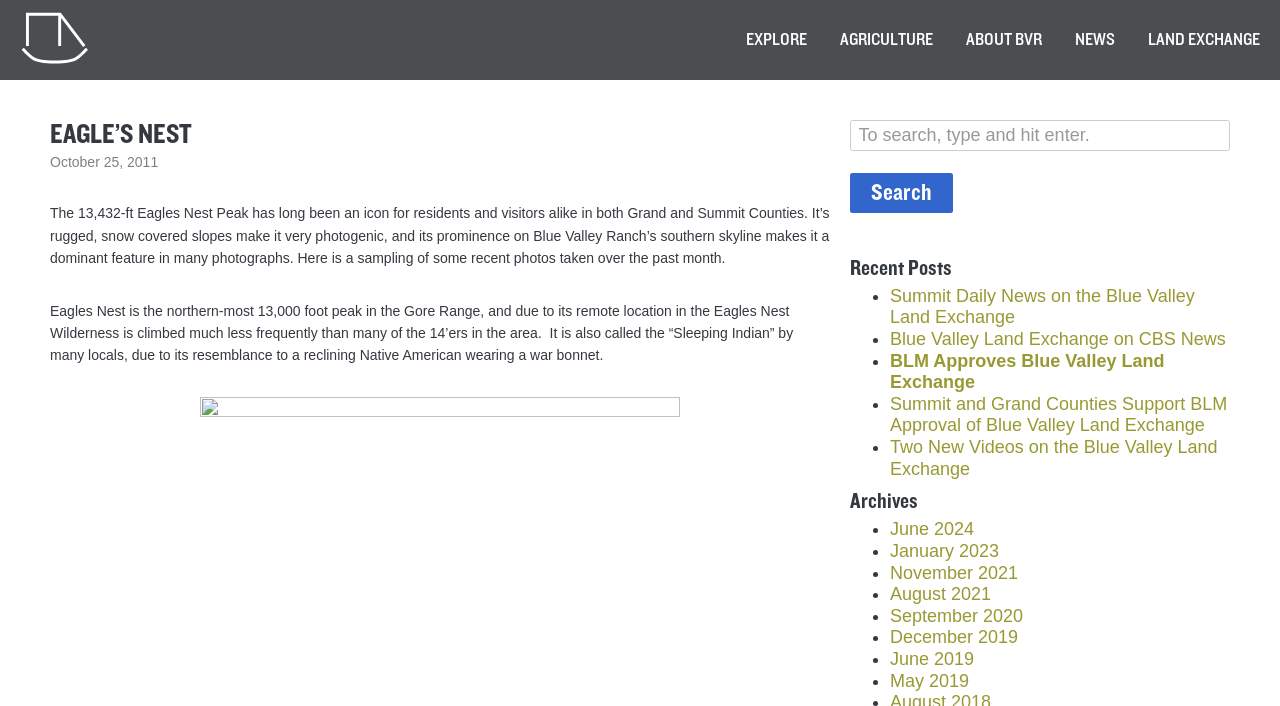Show the bounding box coordinates of the region that should be clicked to follow the instruction: "Search for something."

[0.664, 0.17, 0.961, 0.302]